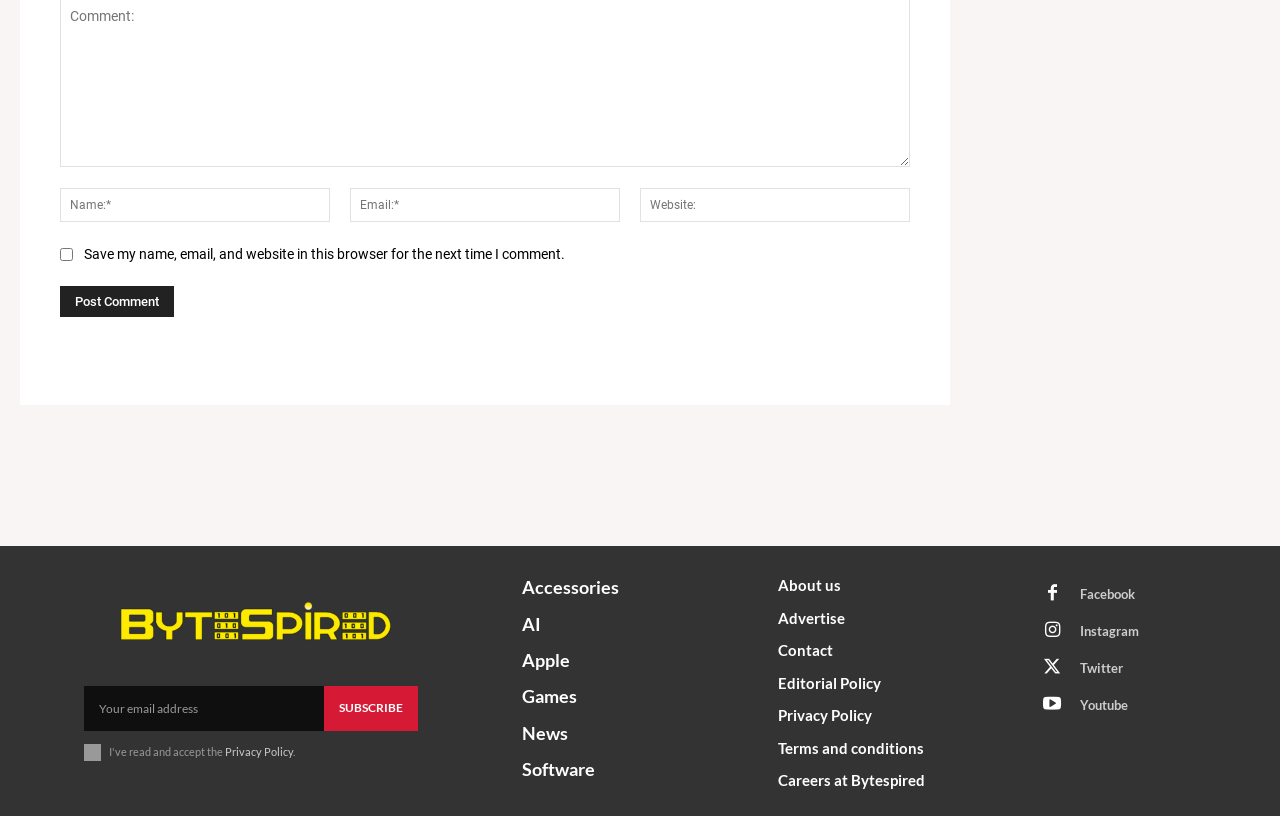Please identify the bounding box coordinates of the clickable element to fulfill the following instruction: "Check the Privacy Policy". The coordinates should be four float numbers between 0 and 1, i.e., [left, top, right, bottom].

[0.176, 0.913, 0.229, 0.929]